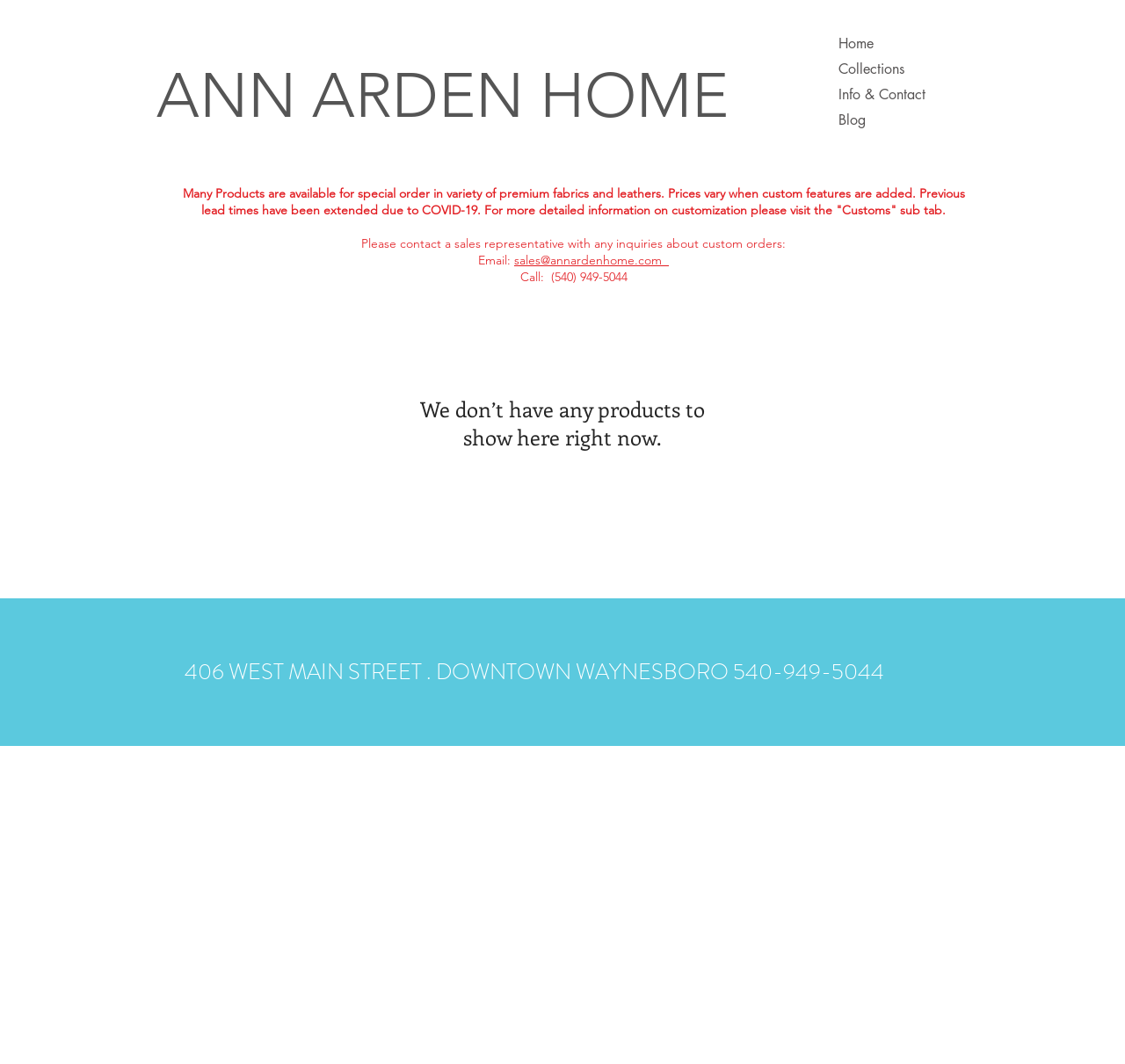What is the name of the store?
Please use the image to provide an in-depth answer to the question.

The name of the store can be found in the heading element at the top of the webpage, which reads 'ANN ARDEN HOME'.